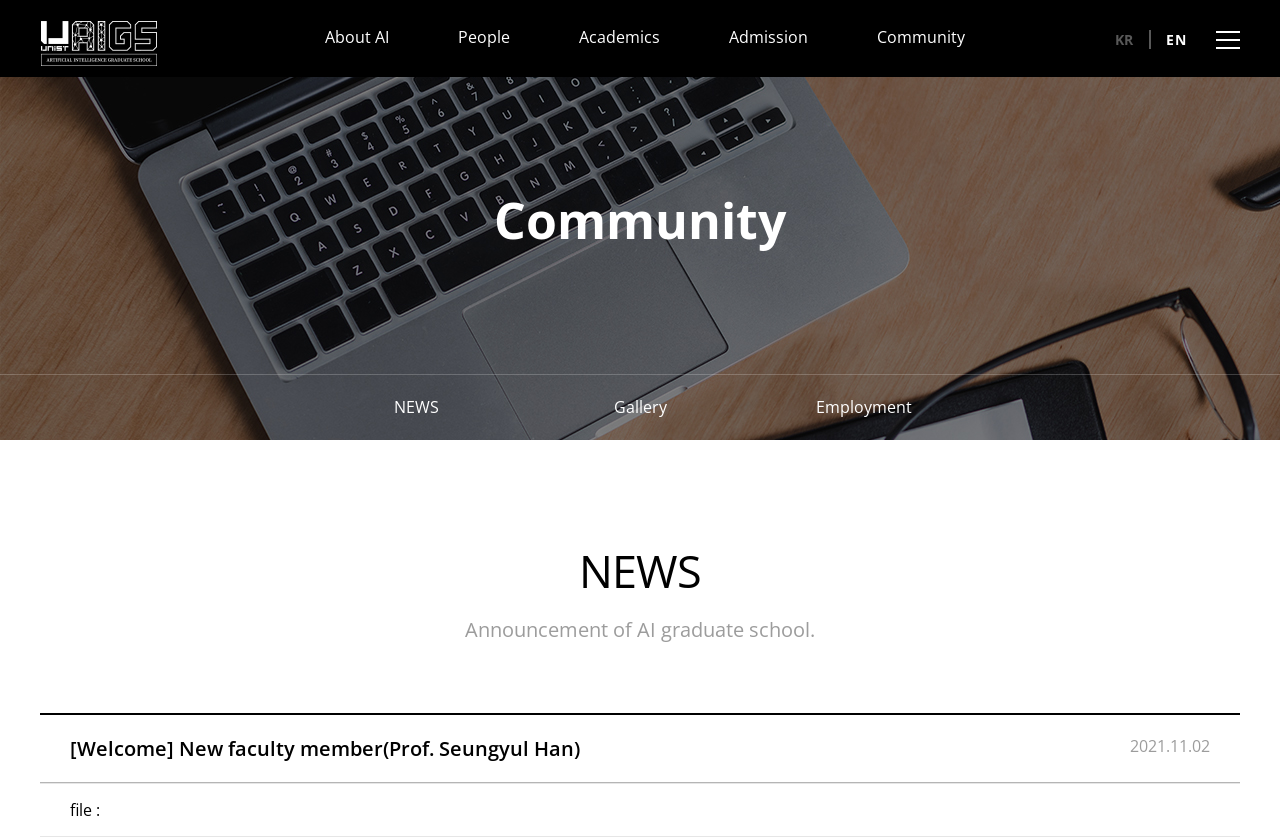Based on the description "alt="main logo"", find the bounding box of the specified UI element.

[0.031, 0.037, 0.156, 0.063]